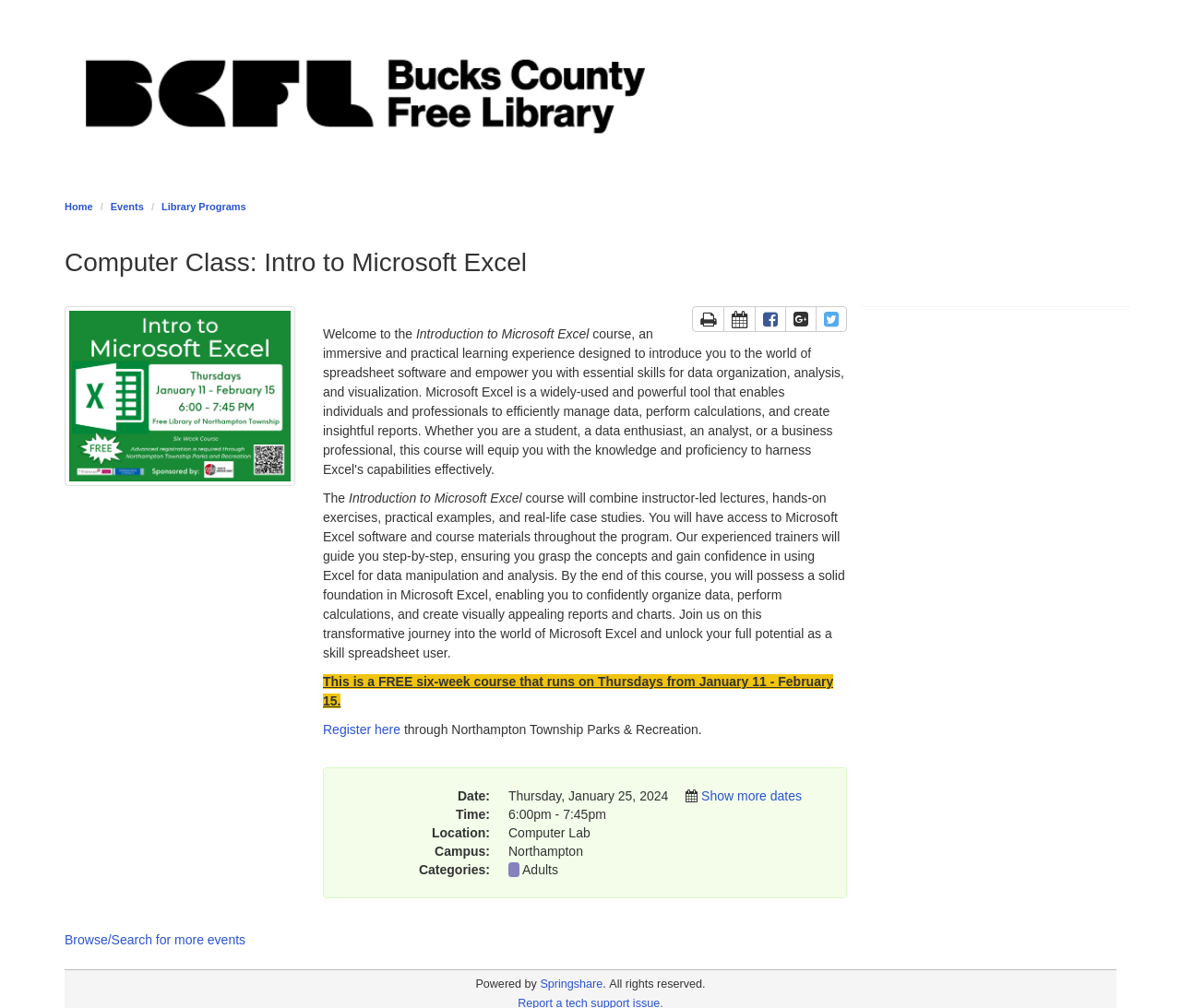Locate the UI element described by Add to Google Calendar and provide its bounding box coordinates. Use the format (top-left x, top-left y, bottom-right x, bottom-right y) with all values as floating point numbers between 0 and 1.

[0.664, 0.303, 0.691, 0.329]